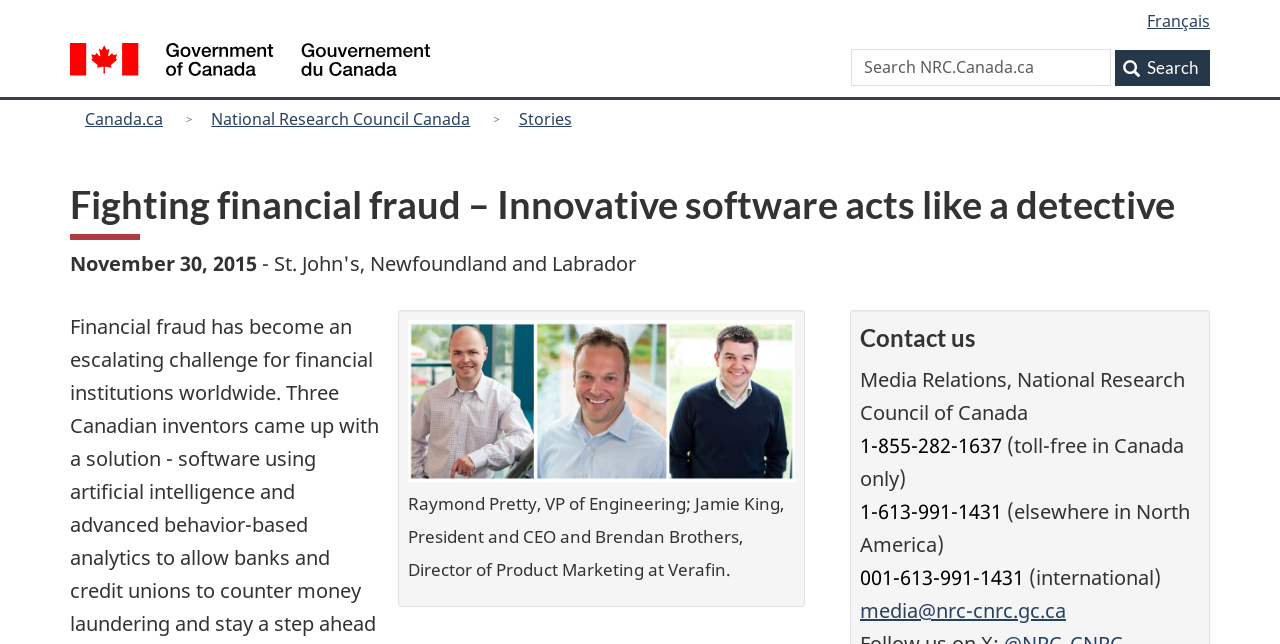Describe every aspect of the webpage comprehensively.

The webpage is about fighting financial fraud with innovative software. At the top, there are three links to skip to main content, skip to "About government", and switch to a basic HTML version. Next to these links, there is a language selection option with a heading and a link to switch to French. 

On the top left, there is a Government of Canada logo, and next to it, a link to the Government of Canada website. On the top right, there is a search bar with a textbox and a search button. 

Below the search bar, there is a navigation menu with a "Menu" heading, and another navigation menu with a "You are here" heading. The "You are here" menu has links to Canada.ca, National Research Council Canada, and Stories.

The main content of the webpage starts with a heading "Fighting financial fraud – Innovative software acts like a detective". Below the heading, there is a time stamp indicating the publication date, November 30, 2015. 

On the left side, there is a figure with a caption describing three individuals, Raymond Pretty, Jamie King, and Brendan Brothers, who are associated with Verafin. The figure takes up most of the left side of the webpage.

On the right side, there is a section with a heading "Contact us" and the contact information for Media Relations at the National Research Council of Canada, including phone numbers and an email address.